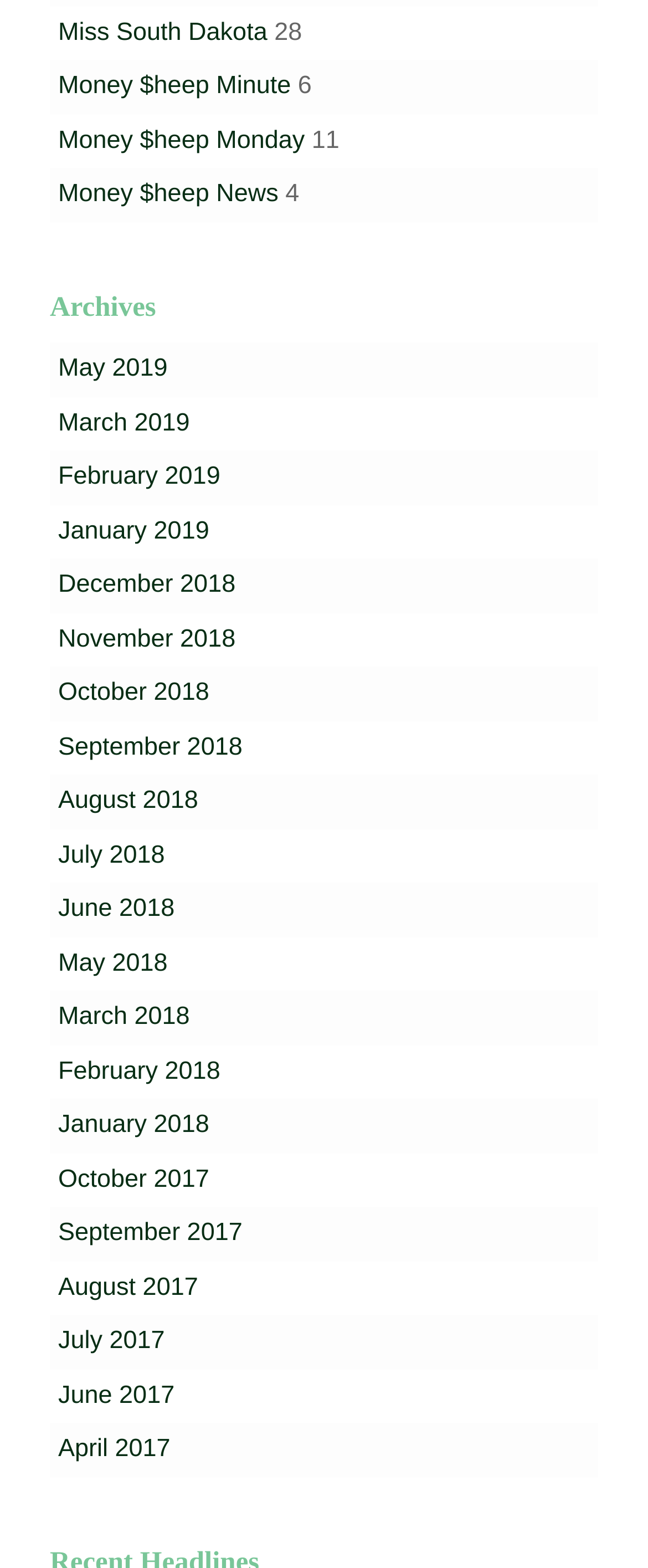Please locate the bounding box coordinates of the element that needs to be clicked to achieve the following instruction: "check January 2018 link". The coordinates should be four float numbers between 0 and 1, i.e., [left, top, right, bottom].

[0.09, 0.709, 0.323, 0.727]